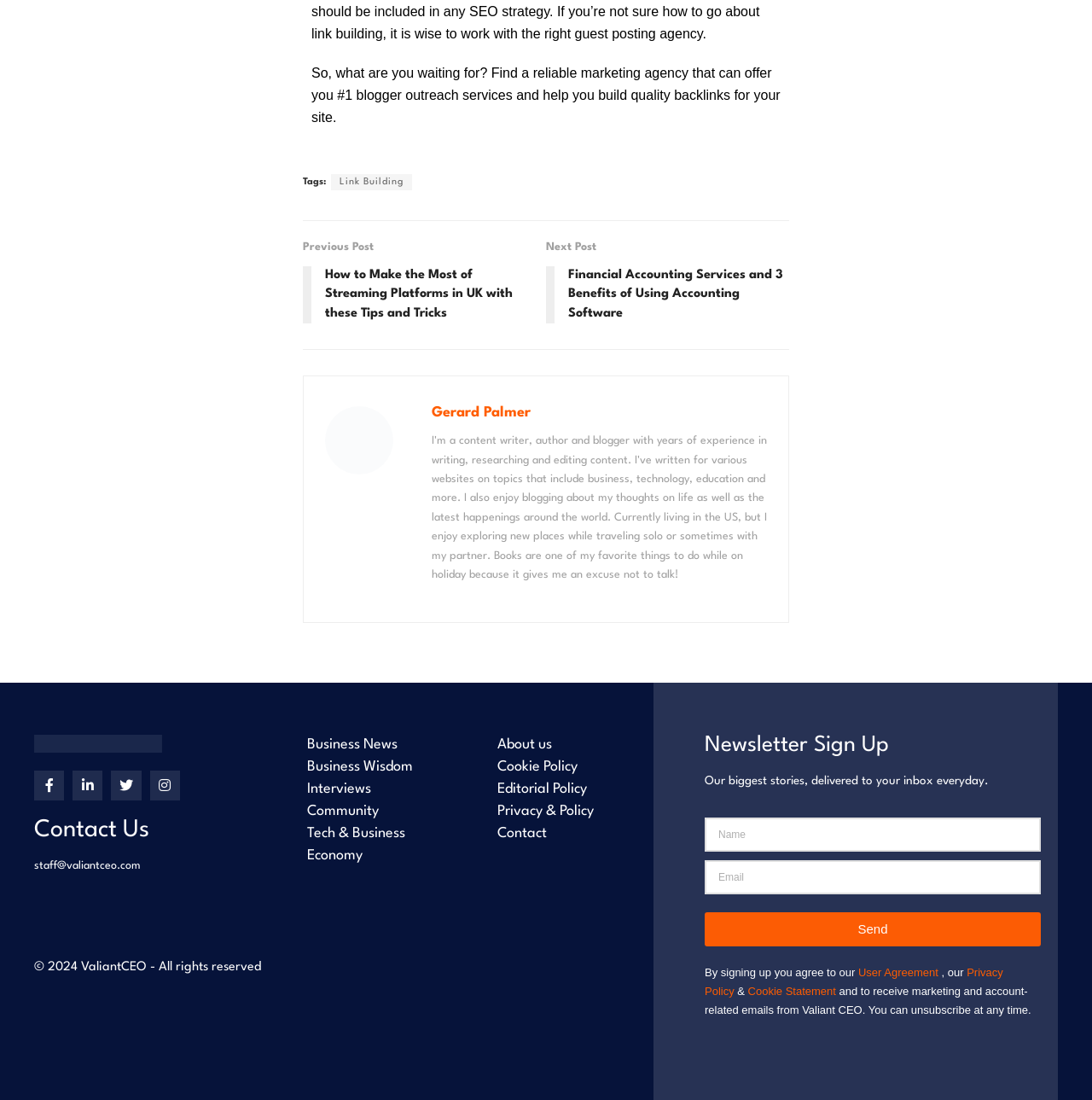What is the topic of the previous post?
Based on the image, give a one-word or short phrase answer.

Streaming Platforms in UK